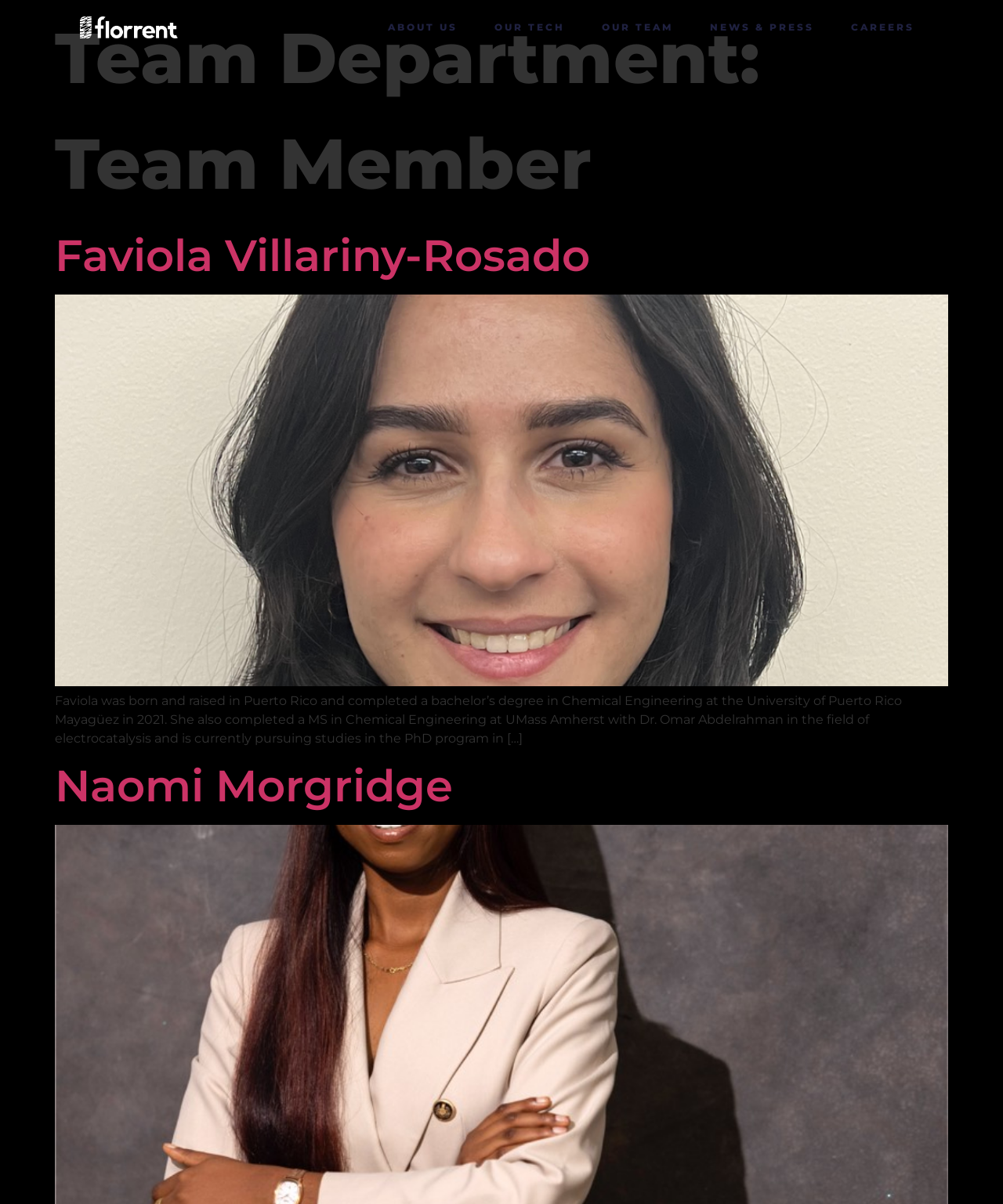How many team members are listed on this page?
Please respond to the question with as much detail as possible.

I counted the number of team members by looking at the headings with names, which are Faviola Villariny-Rosado and Naomi Morgridge. There are two team members listed on this page.